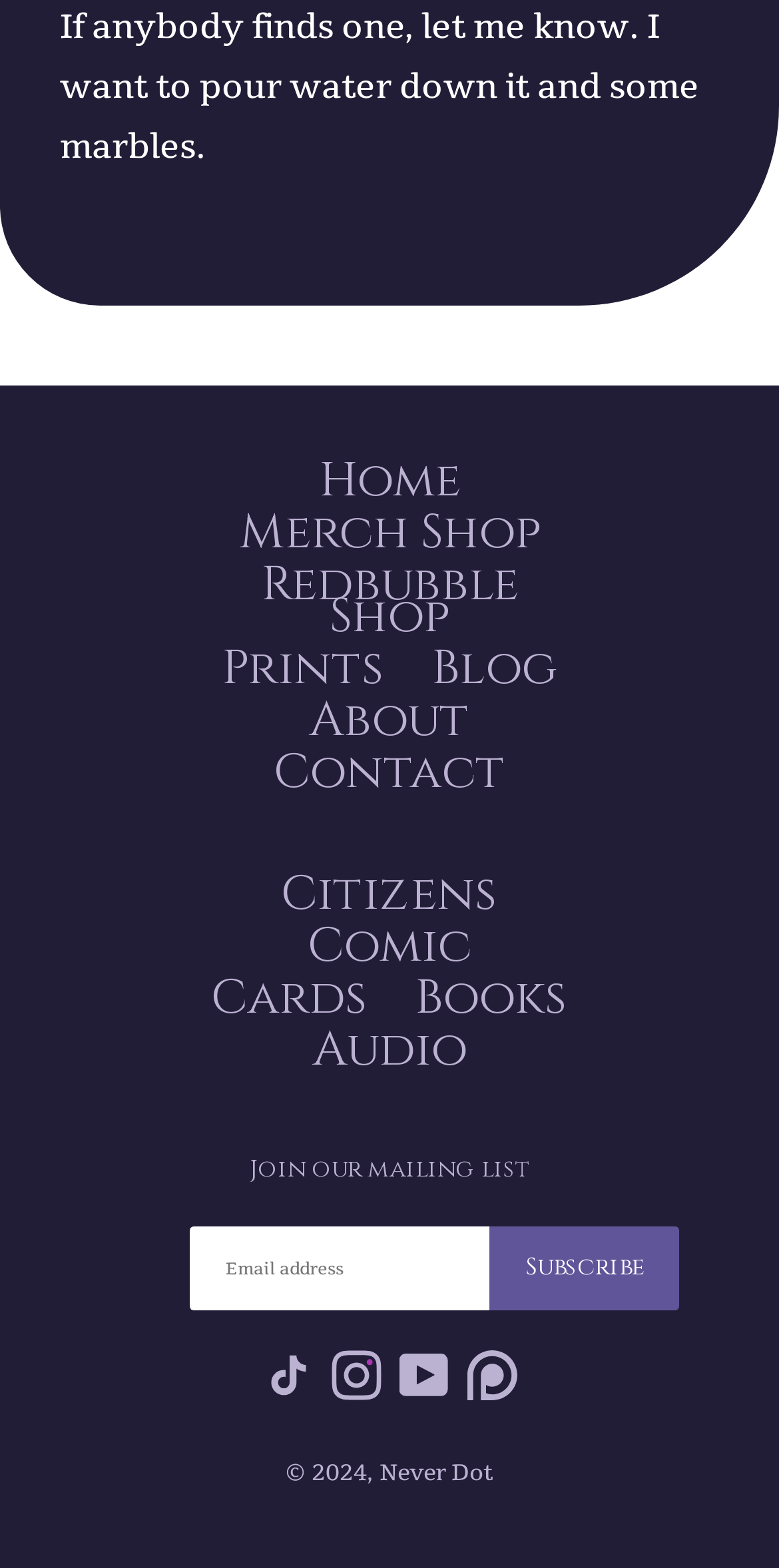For the given element description Merch Shop, determine the bounding box coordinates of the UI element. The coordinates should follow the format (top-left x, top-left y, bottom-right x, bottom-right y) and be within the range of 0 to 1.

[0.281, 0.324, 0.719, 0.357]